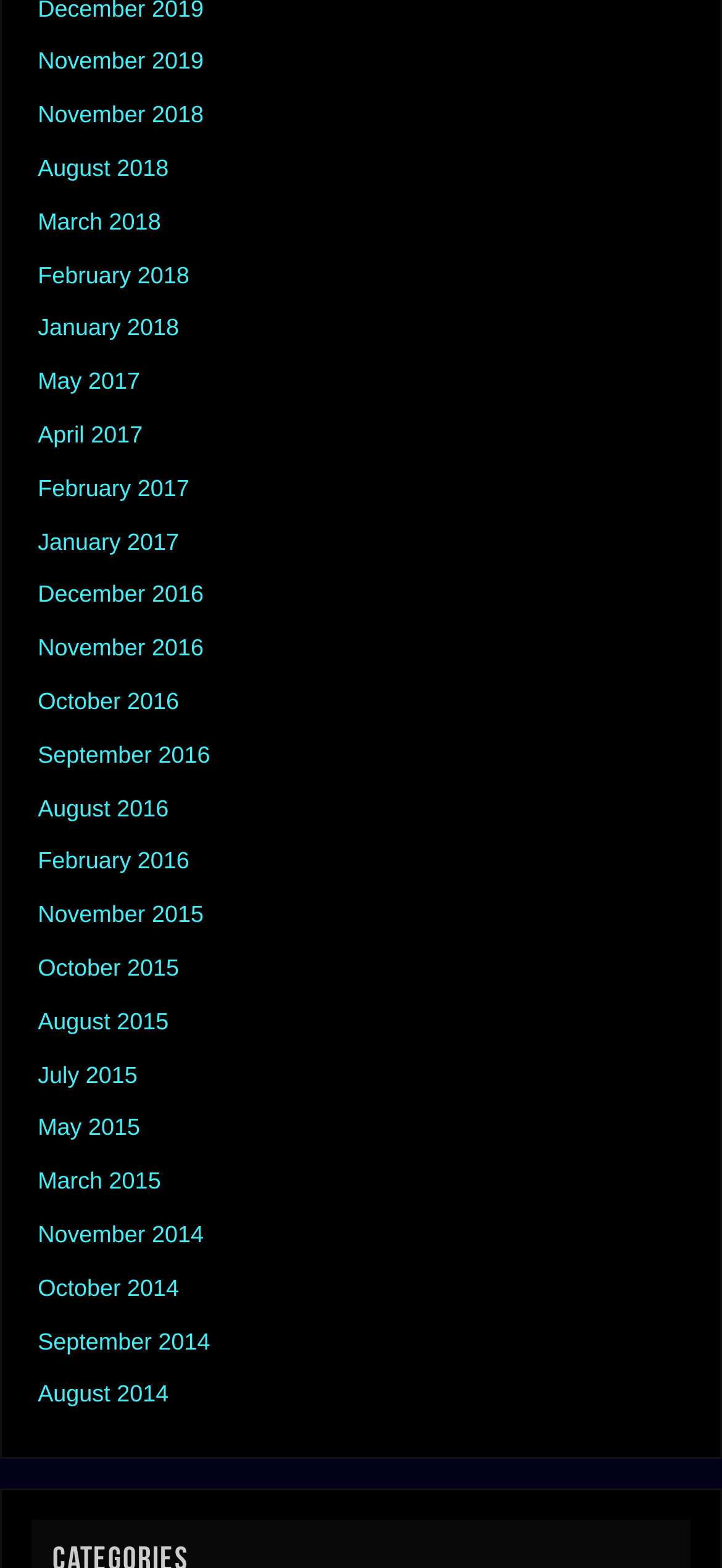Please specify the bounding box coordinates of the area that should be clicked to accomplish the following instruction: "view November 2019". The coordinates should consist of four float numbers between 0 and 1, i.e., [left, top, right, bottom].

[0.052, 0.031, 0.282, 0.048]